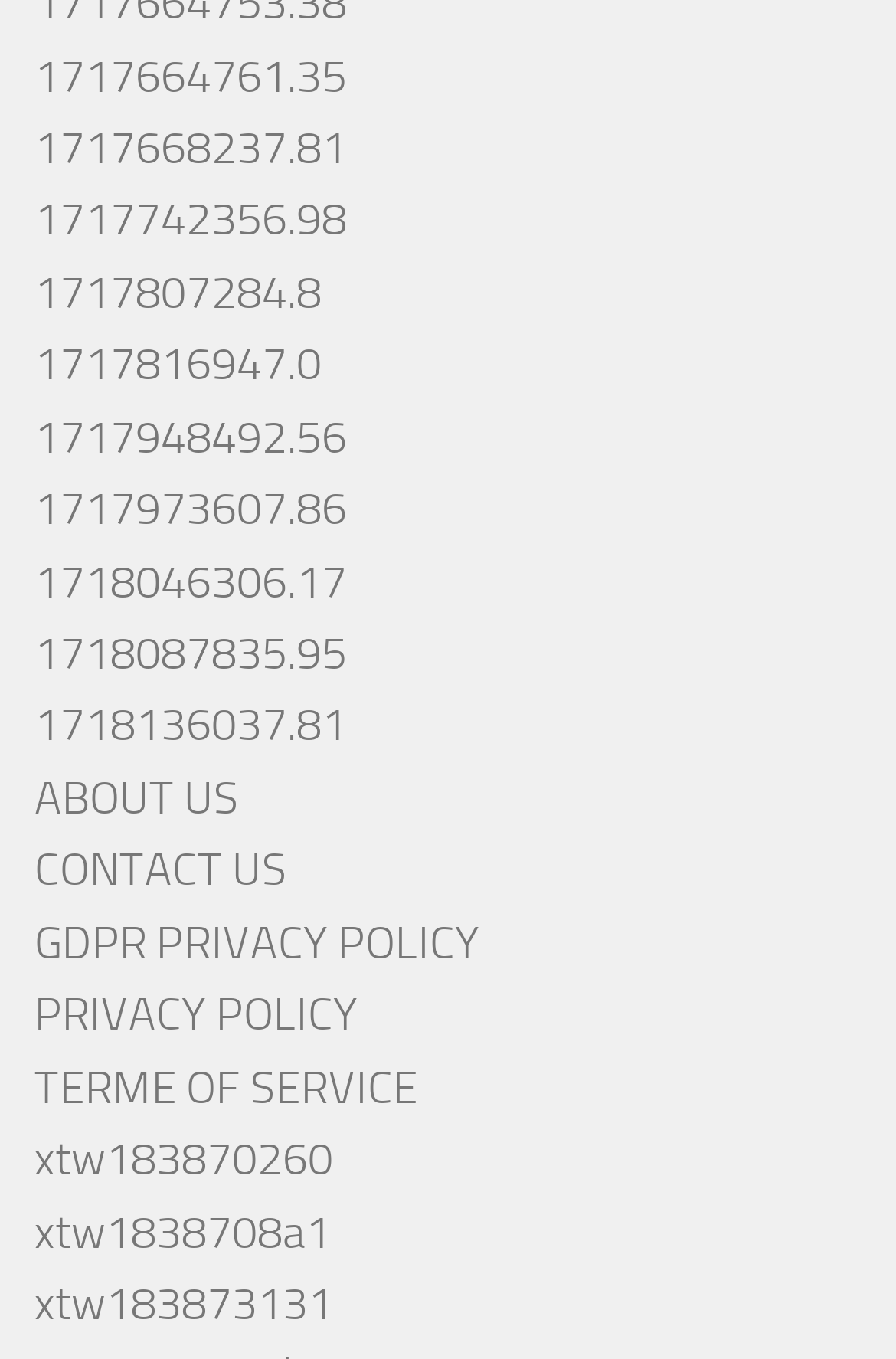Specify the bounding box coordinates of the element's region that should be clicked to achieve the following instruction: "read the PRIVACY POLICY". The bounding box coordinates consist of four float numbers between 0 and 1, in the format [left, top, right, bottom].

[0.038, 0.728, 0.4, 0.766]